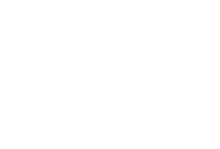Provide a comprehensive description of the image.

The image showcases a vibrant gallery dedicated to G. Venugopal, an influential figure in contemporary Malayalam music. Known for blending traditional melodies with modern trends, he has revolutionized the way poetry is rendered into musical form, encapsulated in works like "Kaavyaraagam" and "Kaavyageethigal." The gallery reflects his artistic journey, highlighting not just his musical talent but also his commitment to philanthropy. Through his initiative "Sasneham G Venugopal," he supports various charitable causes including art and craft education for children in need, alongside promoting awareness on health and lifestyle issues. This representation of his work is a tribute to his creative legacy and humanitarian endeavors, illustrating the depth of emotion and cultural richness he brings to his art.